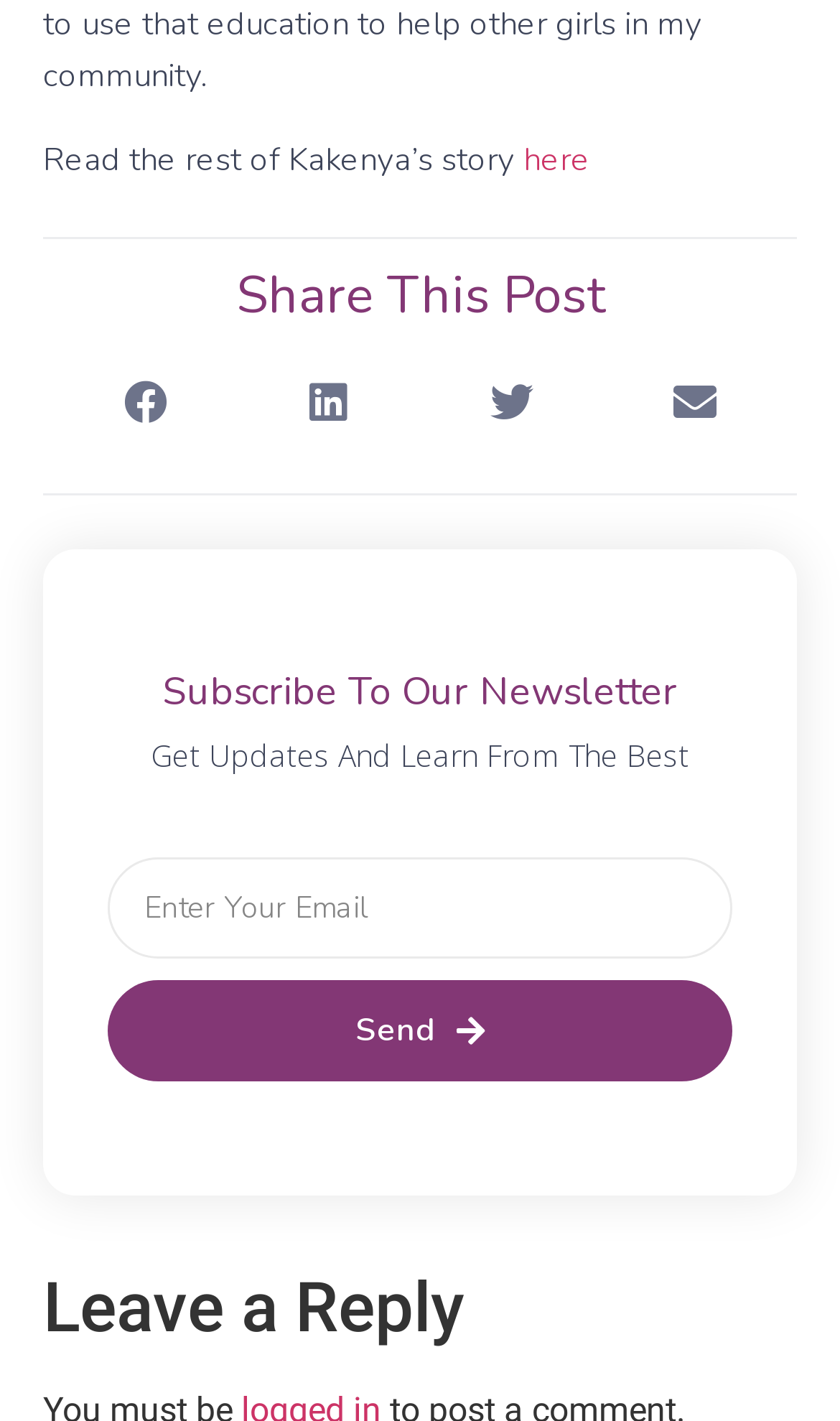Please determine the bounding box coordinates of the element to click on in order to accomplish the following task: "Subscribe to the newsletter". Ensure the coordinates are four float numbers ranging from 0 to 1, i.e., [left, top, right, bottom].

[0.128, 0.468, 0.872, 0.506]